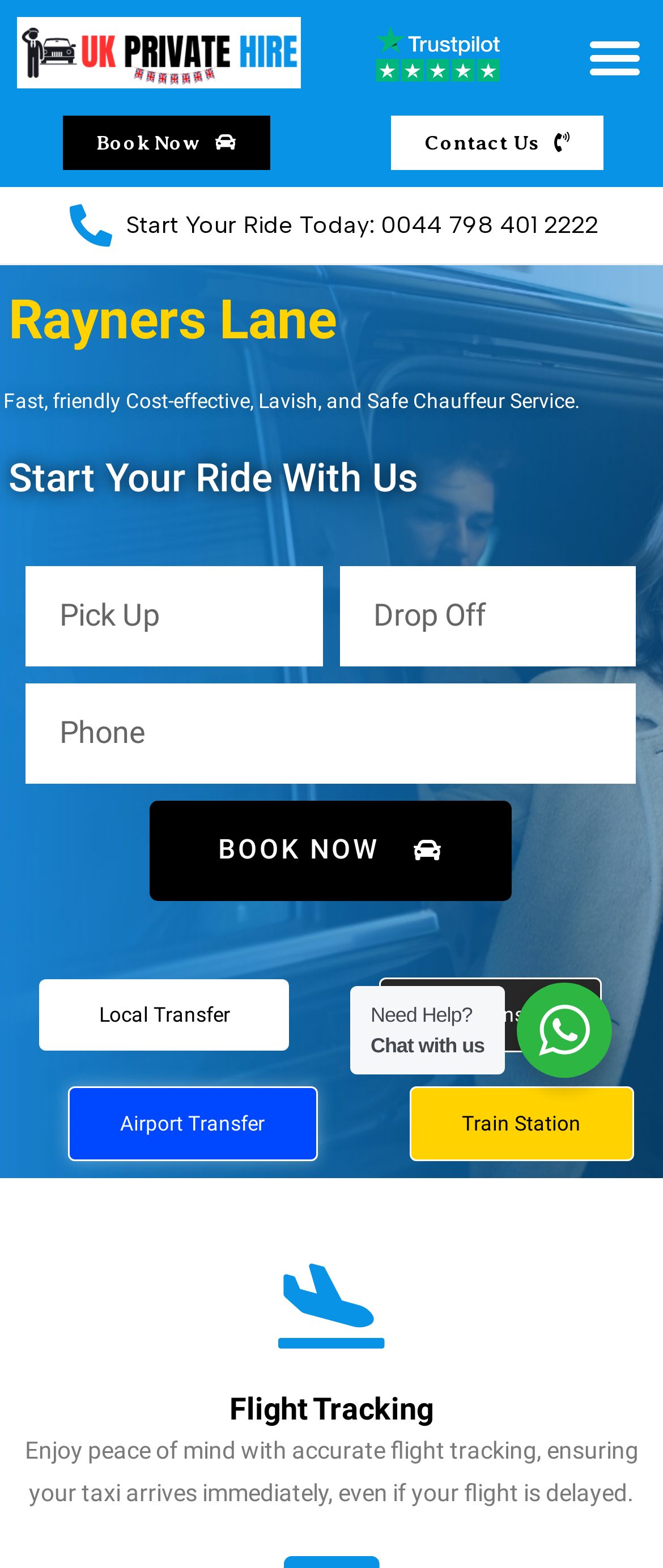Examine the screenshot and answer the question in as much detail as possible: How can I get help on the webpage?

I found the way to get help by looking at the static text at the bottom of the webpage. It says 'Need Help?' and provides an option to 'Chat with us'.